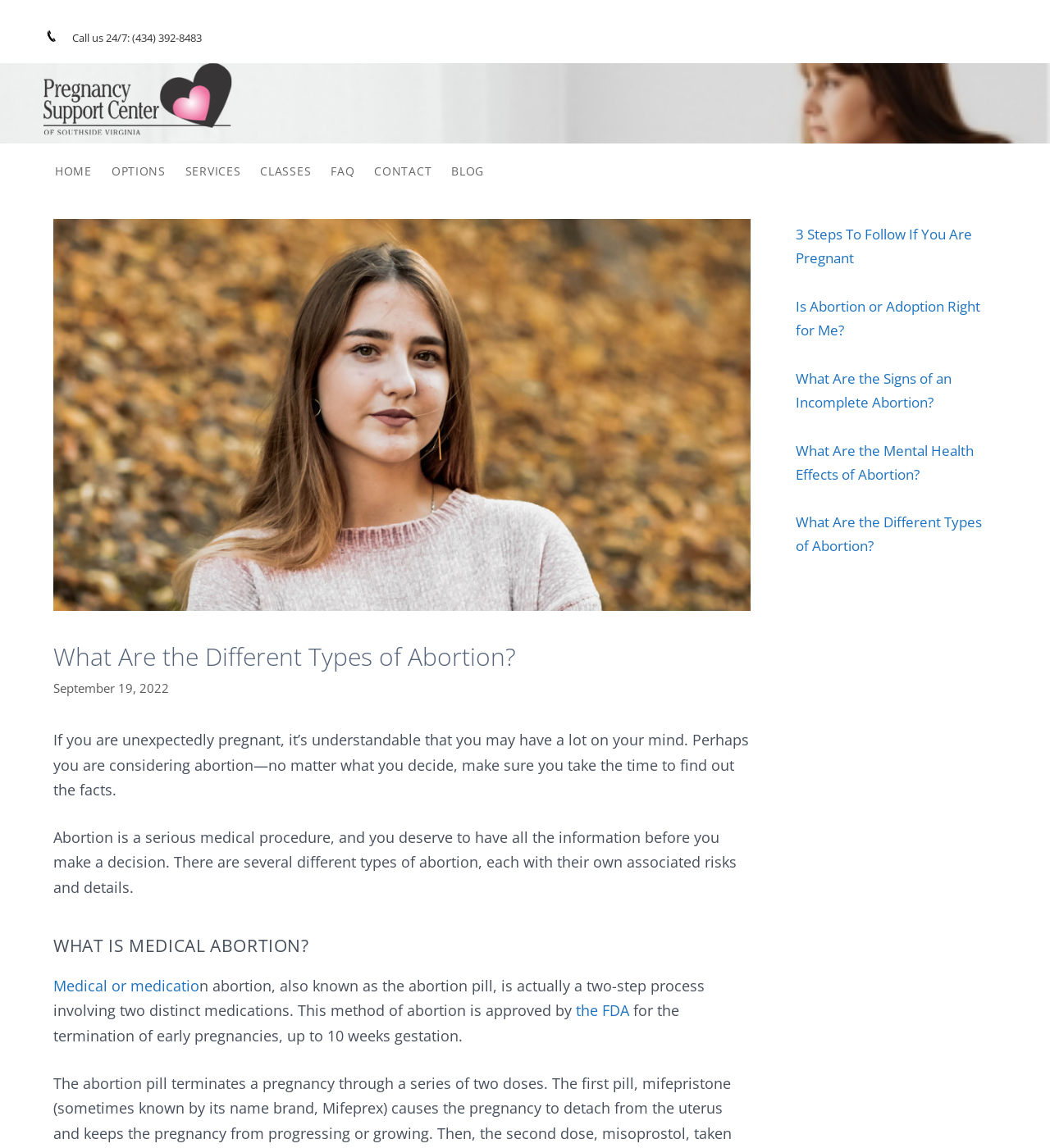What is the topic of the main article on this webpage?
Answer the question with a detailed explanation, including all necessary information.

I determined the topic of the main article by reading the heading 'What Are the Different Types of Abortion?' and the subsequent paragraphs that discuss different types of abortion.